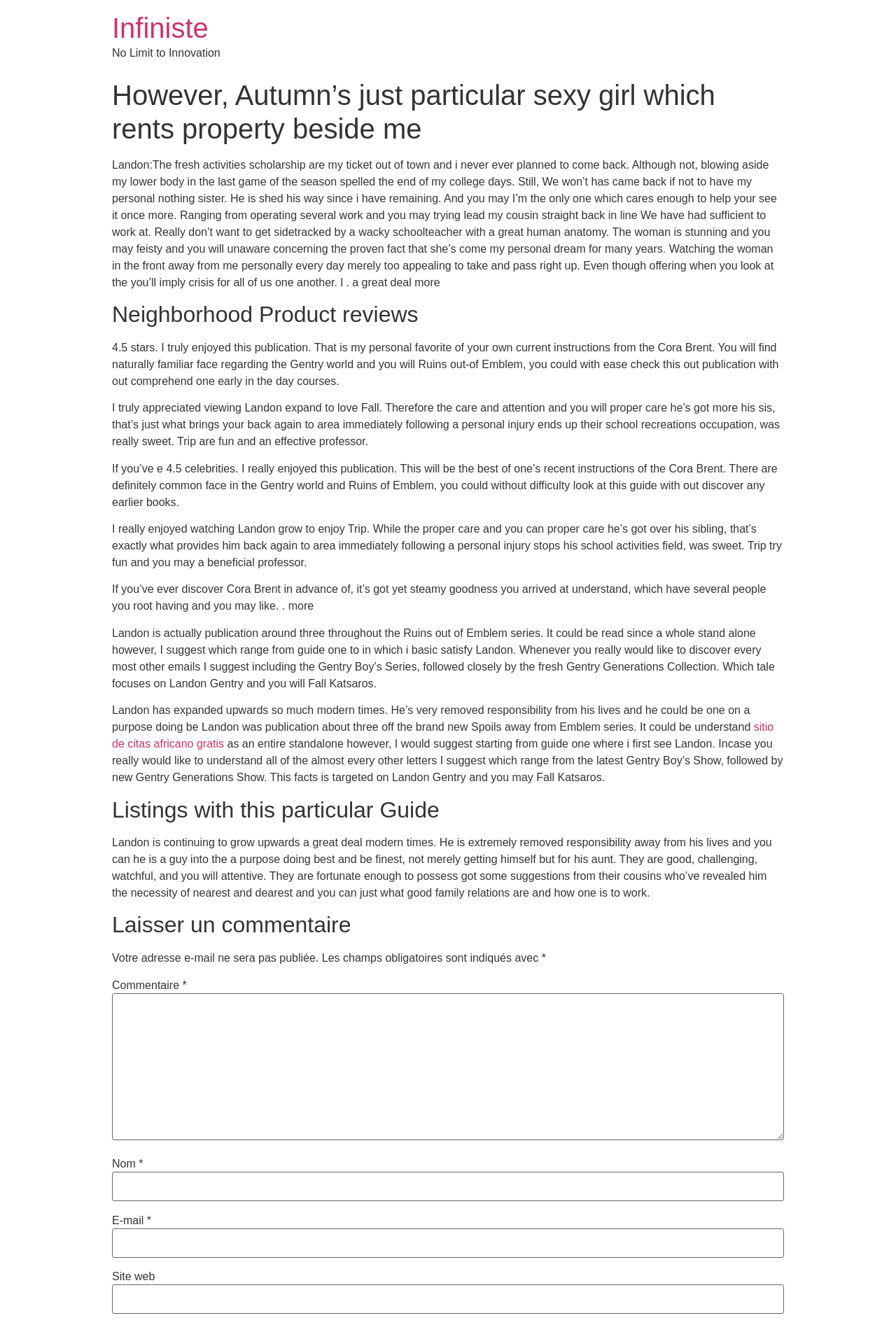What is the series of the book?
Refer to the image and give a detailed answer to the question.

The series of the book is Ruins of Emblem, which is mentioned in the description of the book and in the reviews section of the webpage.